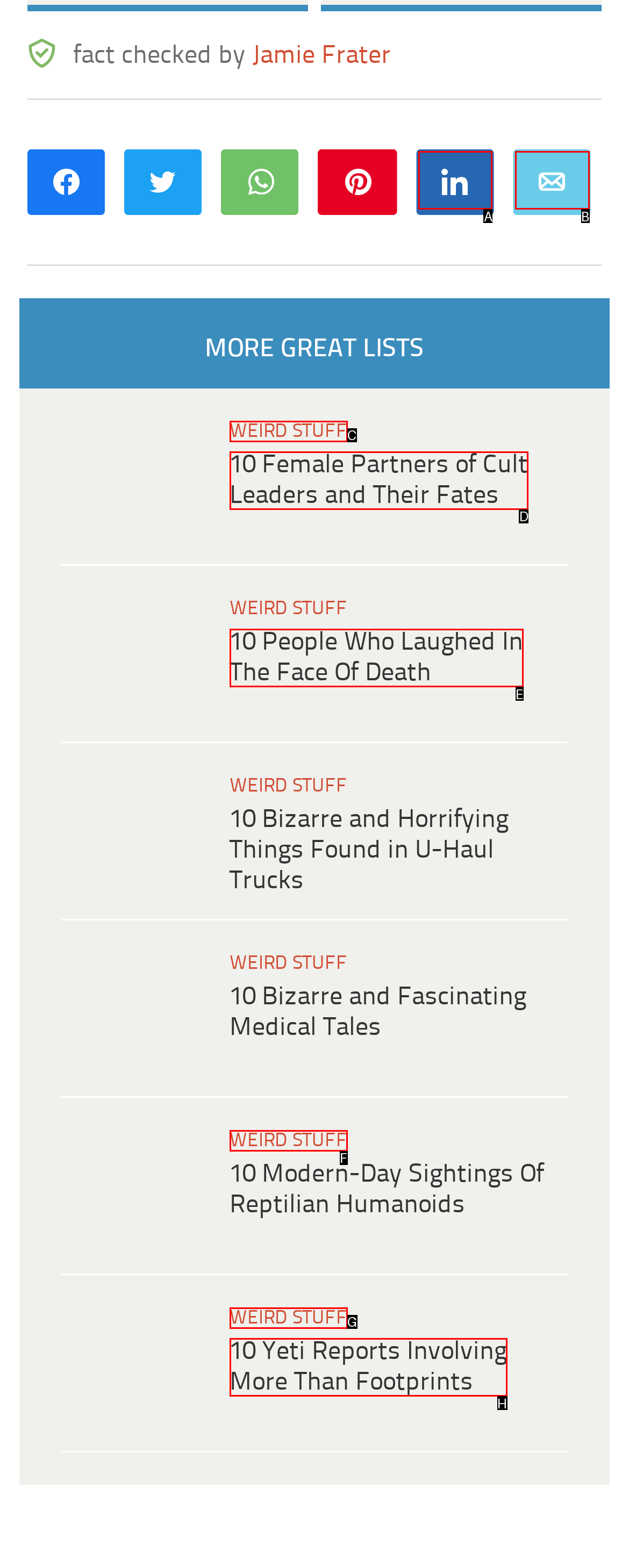Indicate the HTML element to be clicked to accomplish this task: read about 10 Female Partners of Cult Leaders and Their Fates Respond using the letter of the correct option.

D